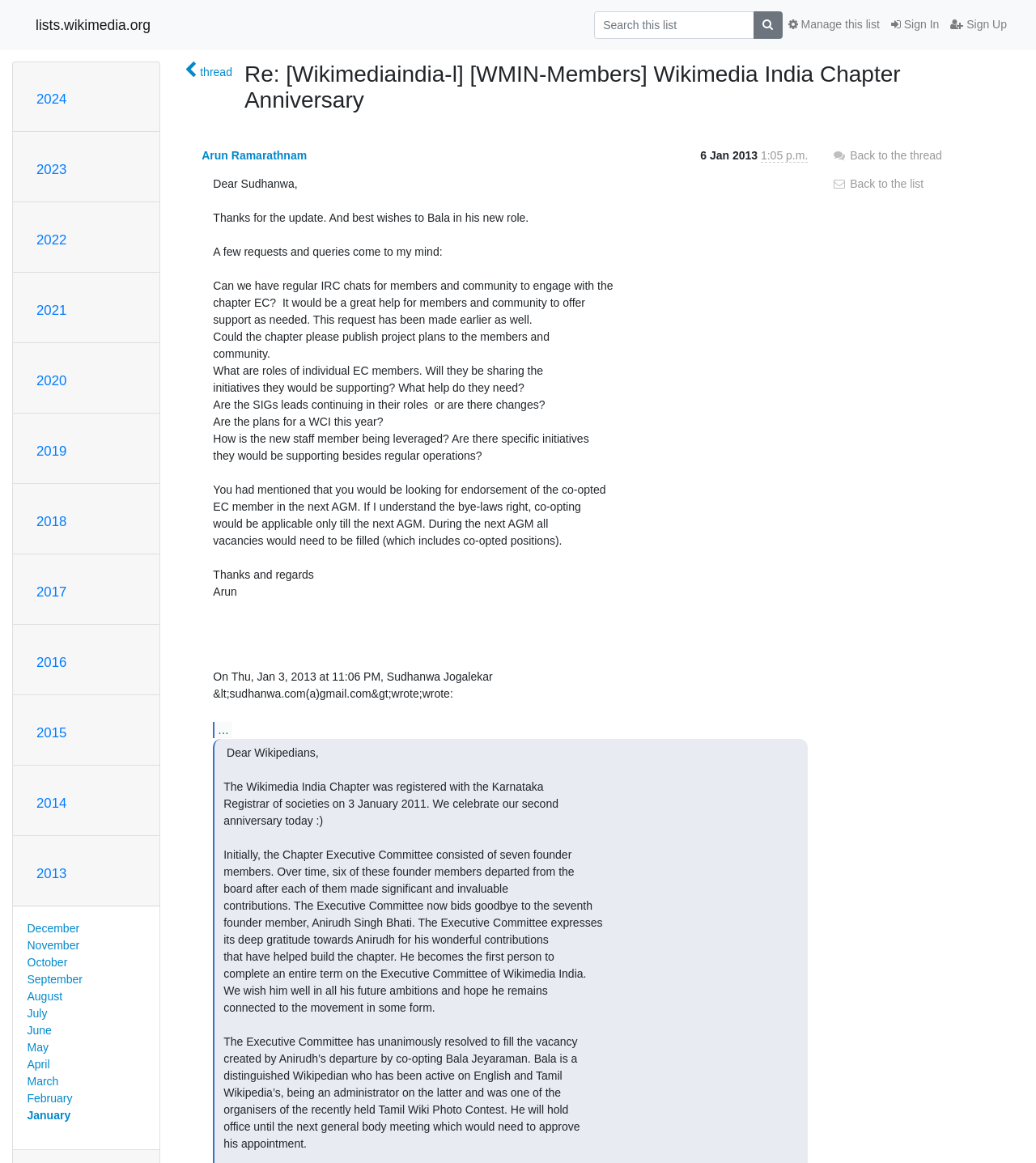Specify the bounding box coordinates of the element's region that should be clicked to achieve the following instruction: "View January". The bounding box coordinates consist of four float numbers between 0 and 1, in the format [left, top, right, bottom].

[0.026, 0.953, 0.068, 0.964]